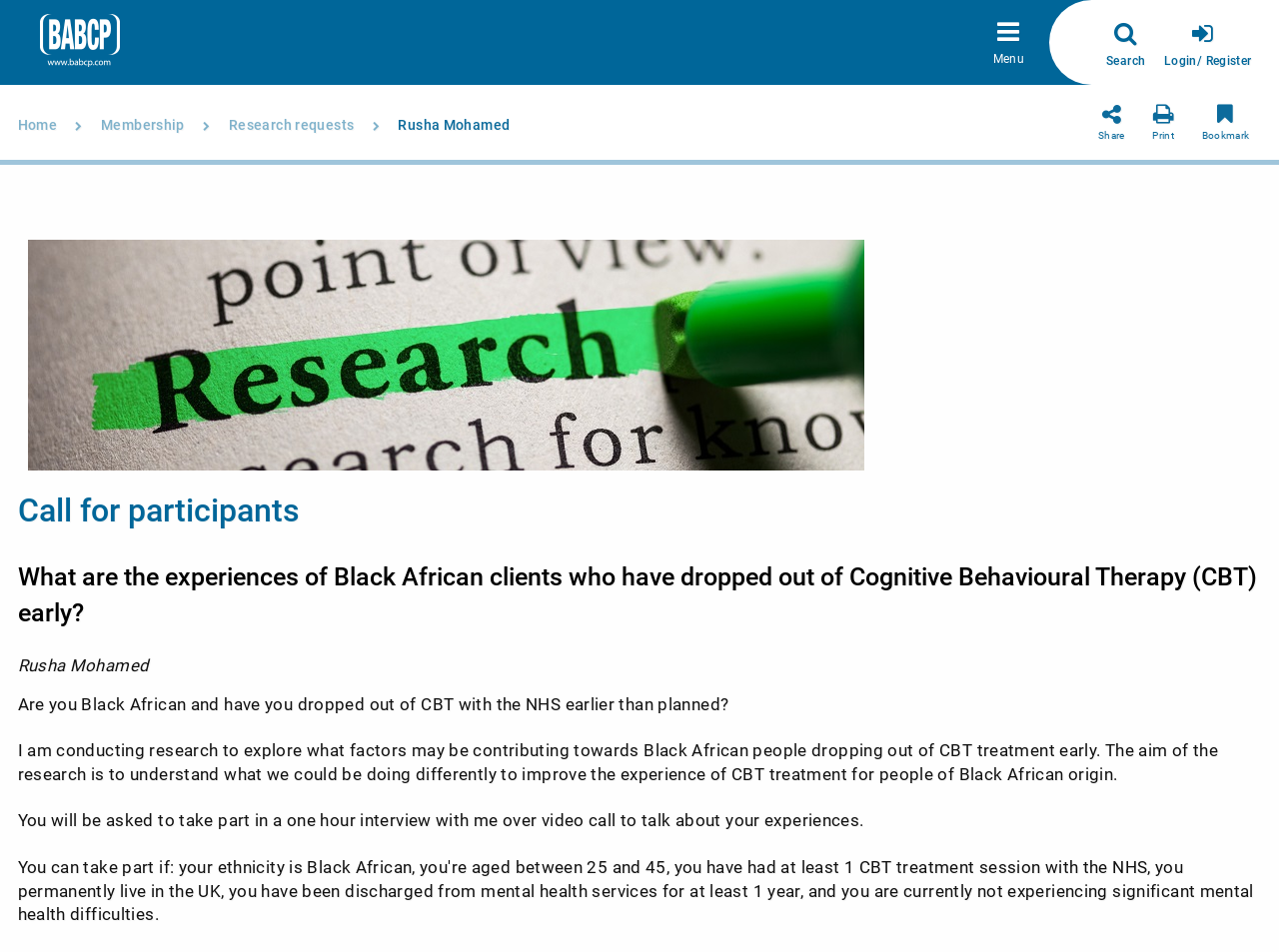Please study the image and answer the question comprehensively:
What is the research about?

The research is about understanding the experiences of Black African clients who have dropped out of Cognitive Behavioural Therapy (CBT) early, and exploring what factors may be contributing towards Black African people dropping out of CBT treatment early.